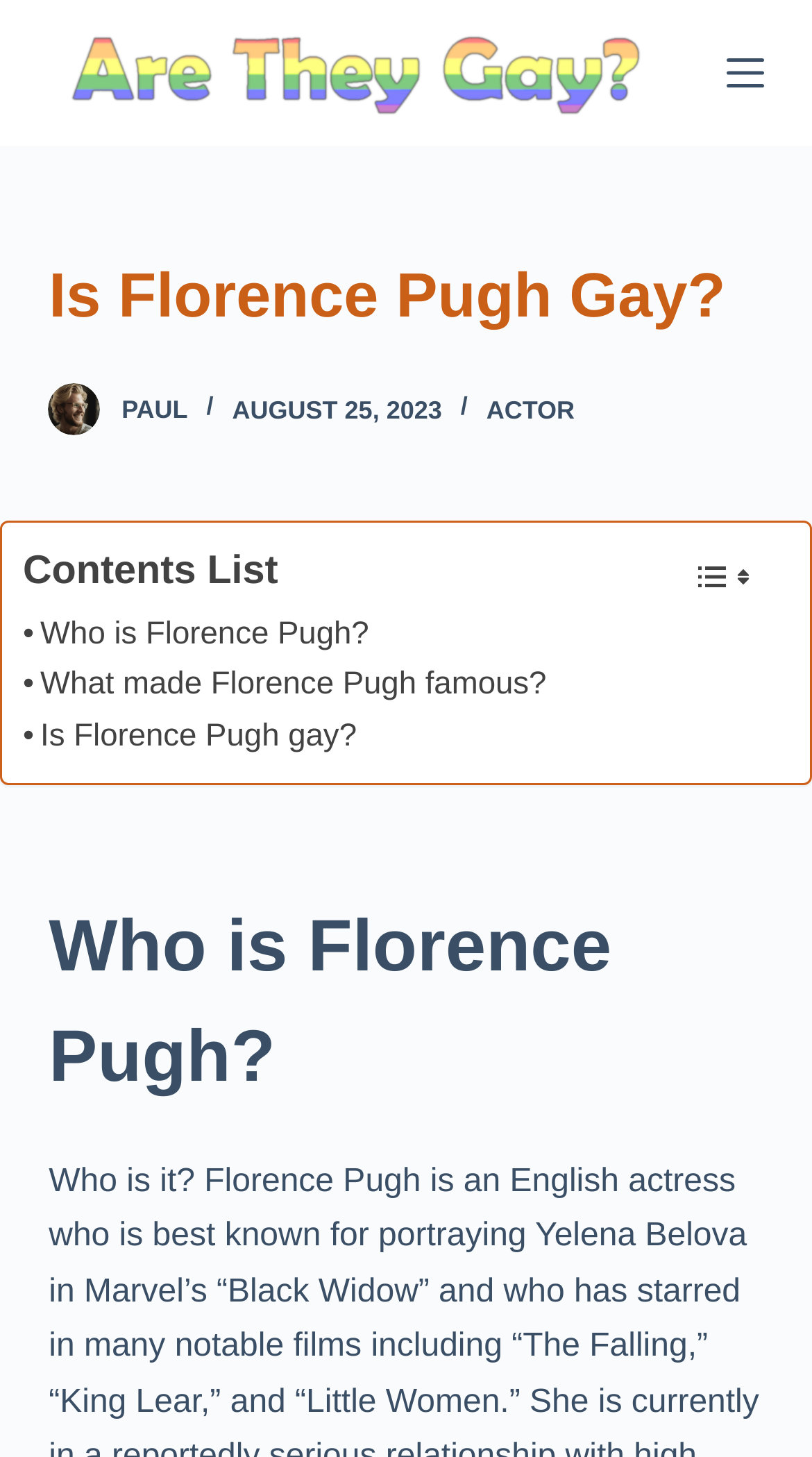Look at the image and give a detailed response to the following question: What is the purpose of the button 'Open off canvas'?

The button 'Open off canvas' is likely to open a menu or a sidebar, as it is a common functionality associated with such buttons, and it is located at the top right corner of the webpage.